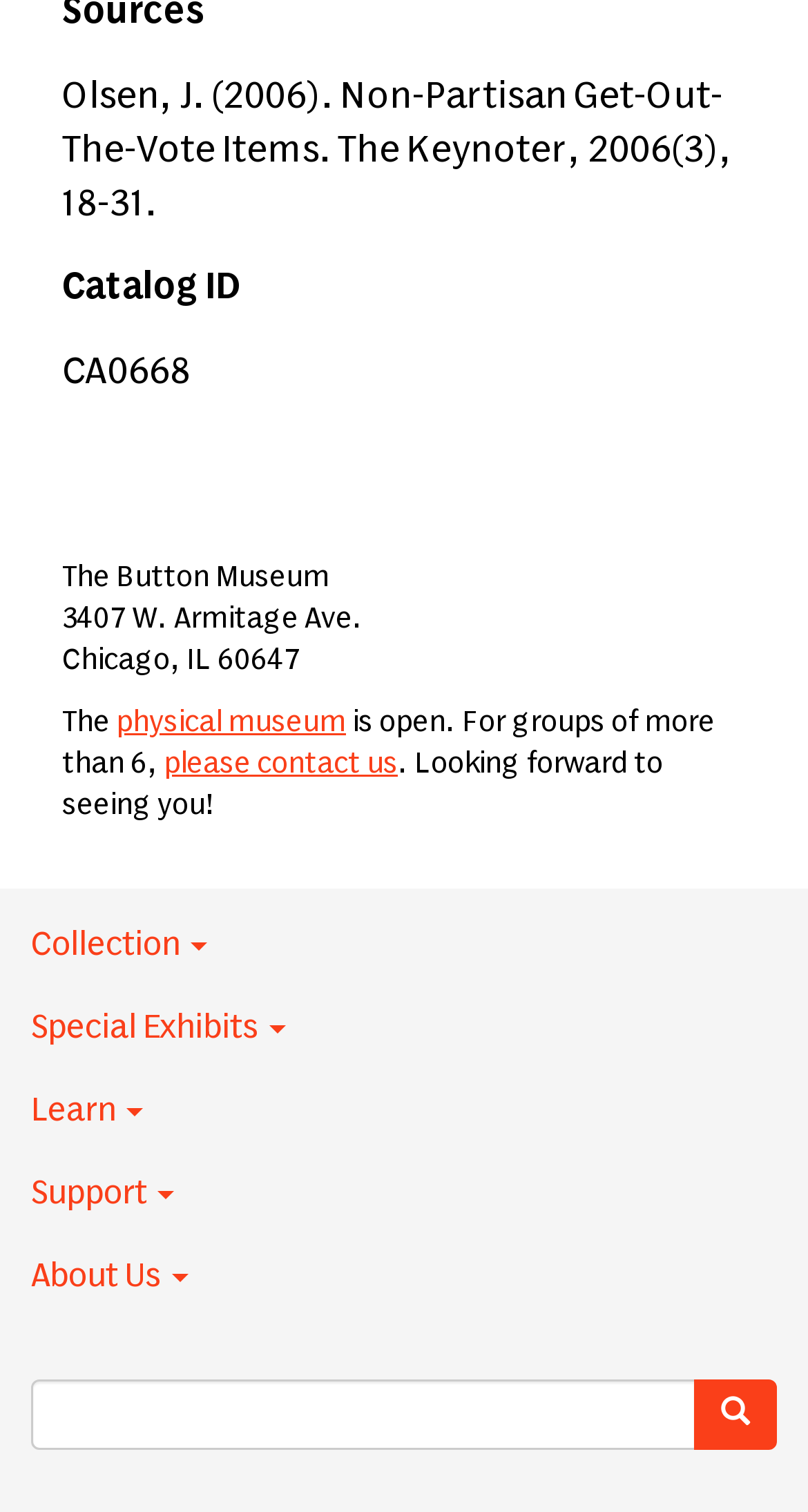What is the catalog ID of the item?
Utilize the image to construct a detailed and well-explained answer.

I found the answer by looking at the gridcell element with the text 'CA0668' at coordinates [0.077, 0.23, 0.923, 0.286] which is part of the row element at coordinates [0.077, 0.174, 0.923, 0.286].